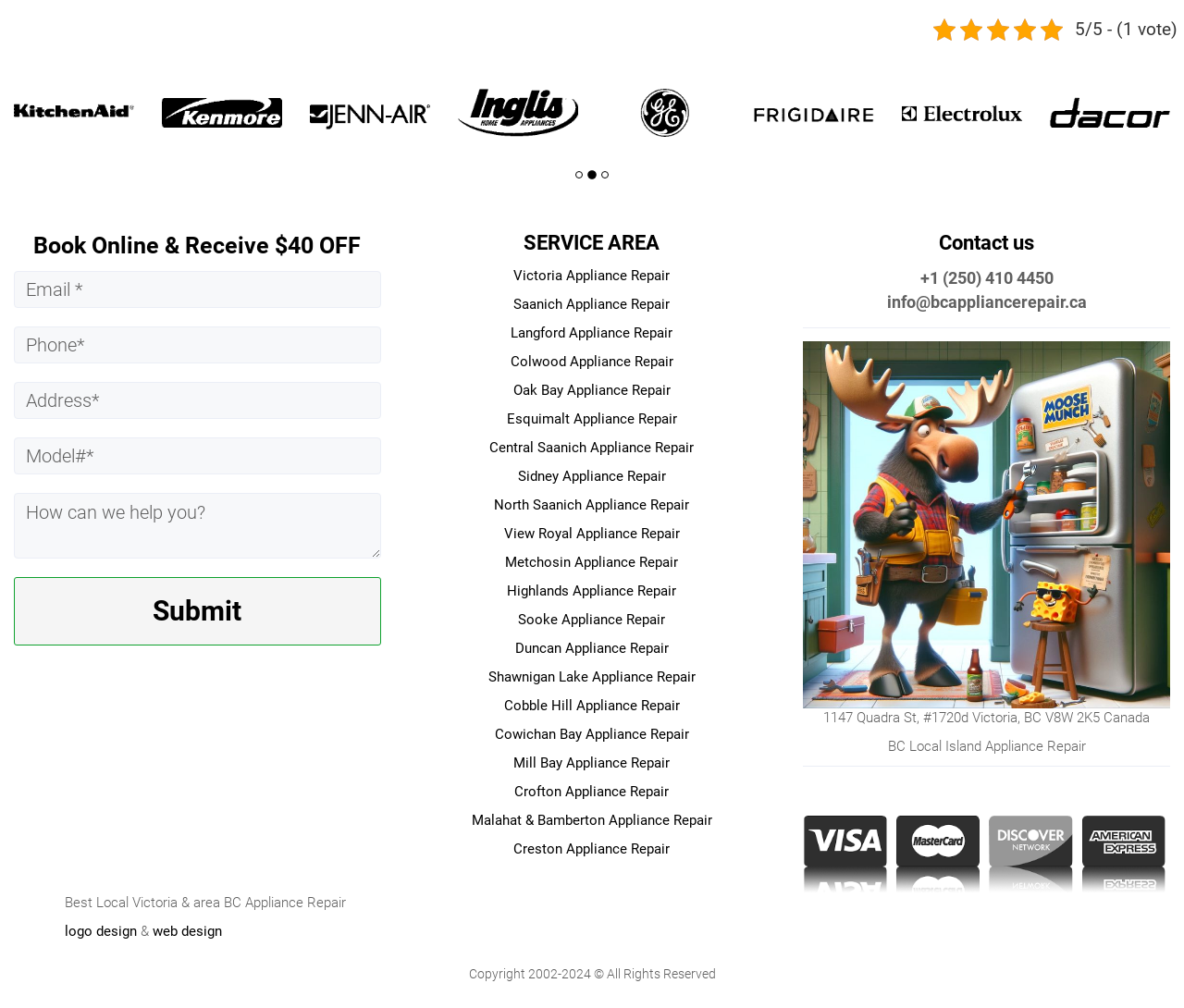Please provide the bounding box coordinates for the UI element as described: "Central Saanich Appliance Repair". The coordinates must be four floats between 0 and 1, represented as [left, top, right, bottom].

[0.414, 0.436, 0.586, 0.453]